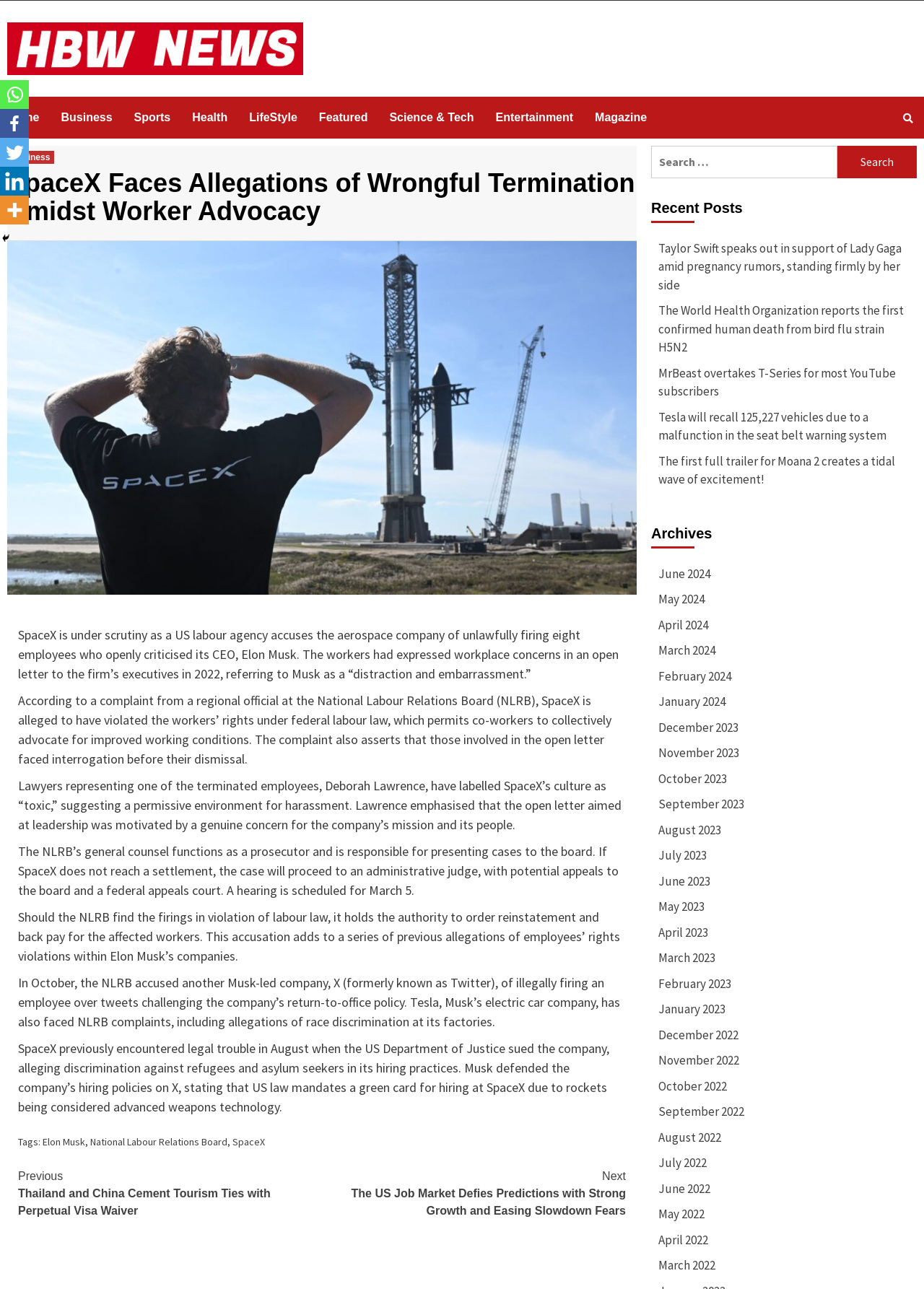Determine the bounding box coordinates of the target area to click to execute the following instruction: "View the author's profile."

None